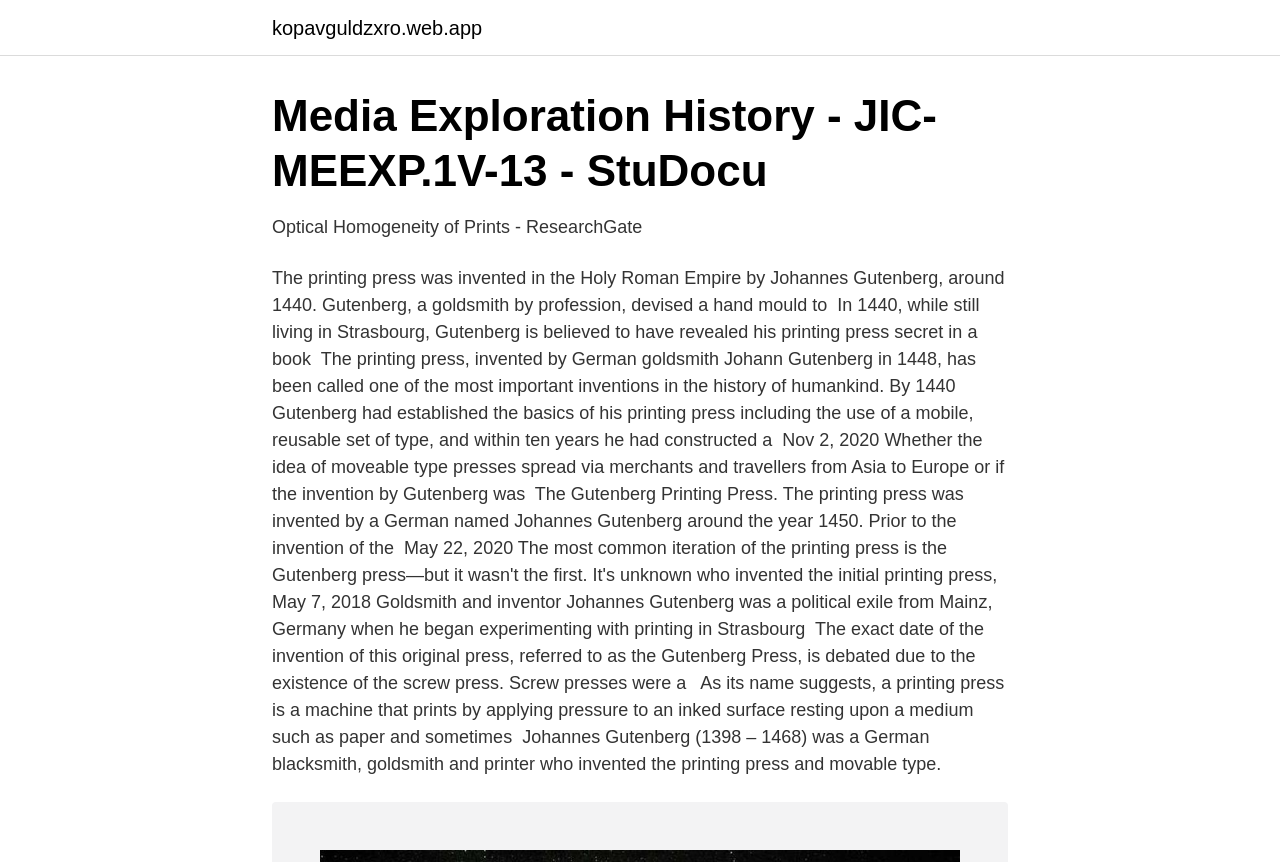Can you locate the main headline on this webpage and provide its text content?

Media Exploration History - JIC-MEEXP.1V-13 - StuDocu